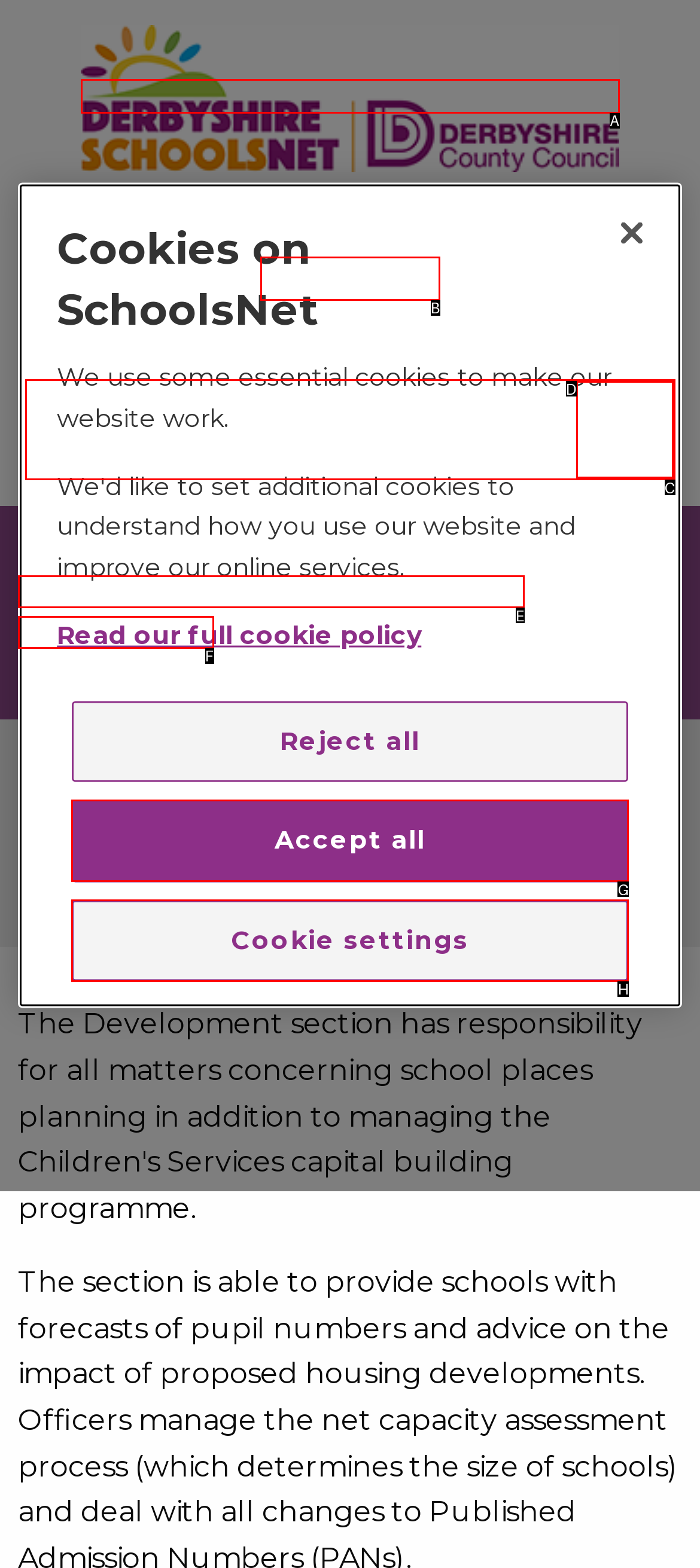Select the option that matches the description: View all resources. Answer with the letter of the correct option directly.

B